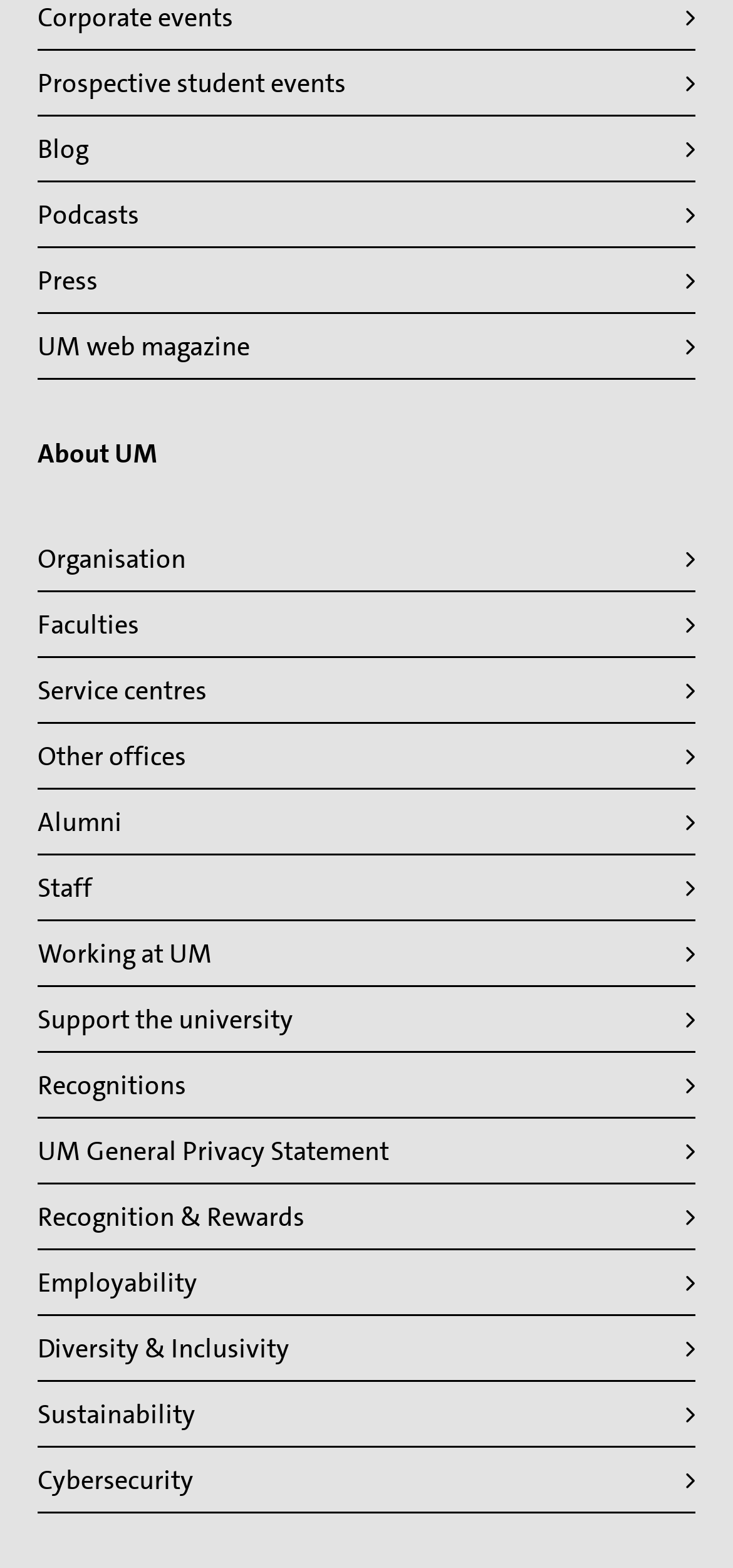Identify the bounding box coordinates of the element that should be clicked to fulfill this task: "Explore alumni resources". The coordinates should be provided as four float numbers between 0 and 1, i.e., [left, top, right, bottom].

[0.051, 0.513, 0.949, 0.535]